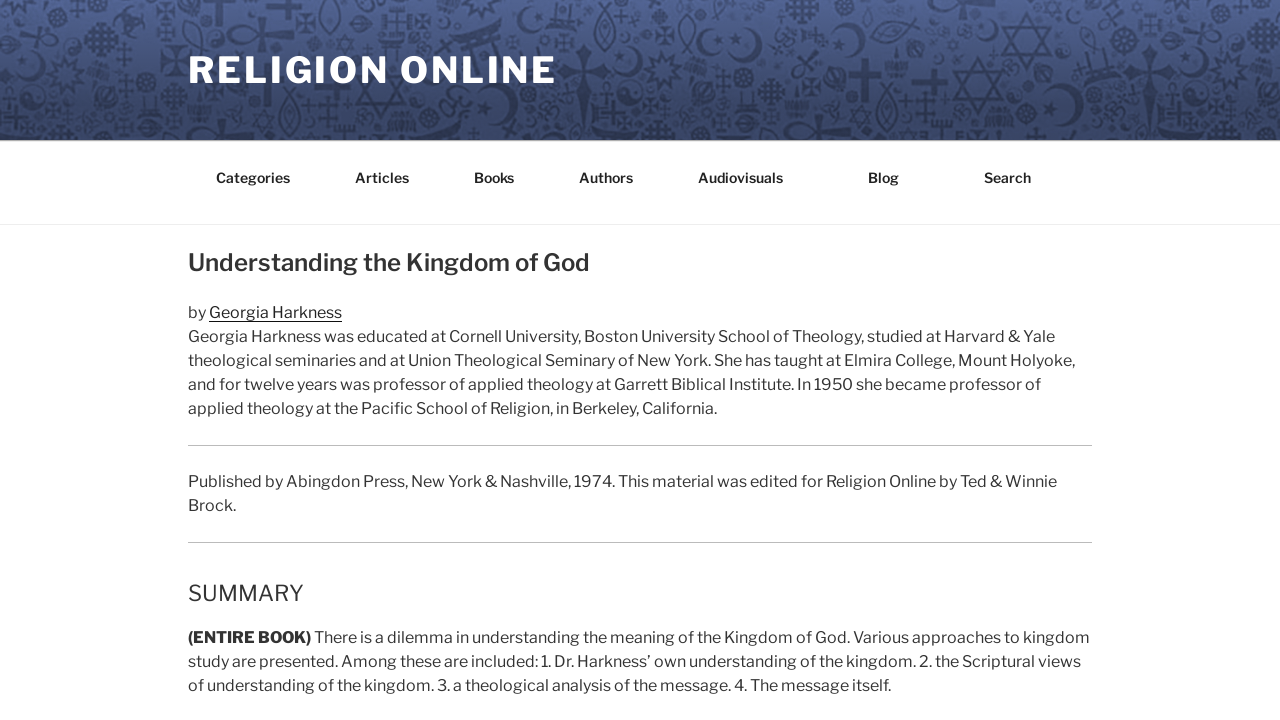Find the bounding box coordinates of the element to click in order to complete the given instruction: "Click on the 'Get Support' link."

None